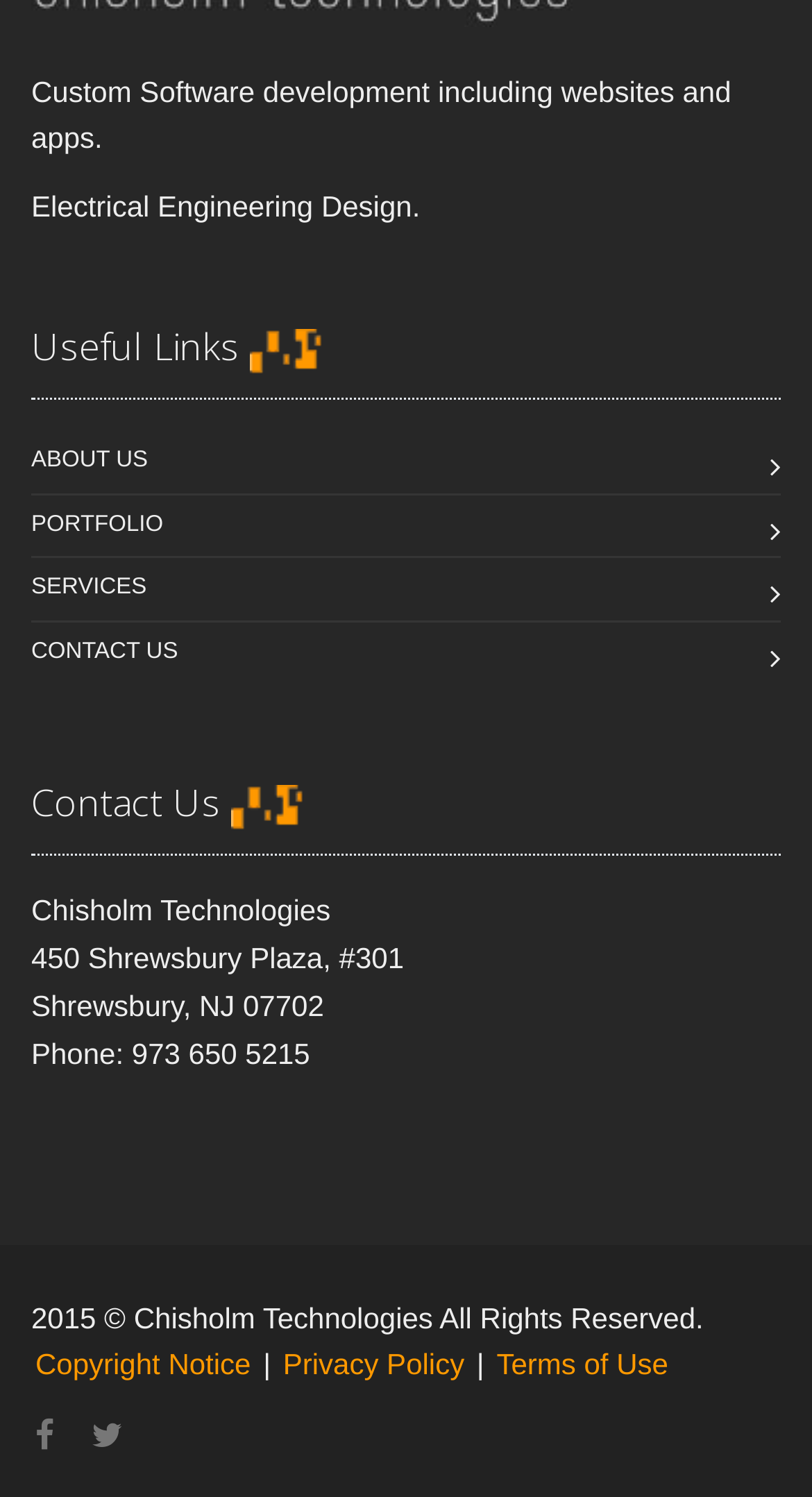Locate the bounding box coordinates for the element described below: "Portfolio". The coordinates must be four float values between 0 and 1, formatted as [left, top, right, bottom].

[0.038, 0.331, 0.201, 0.372]